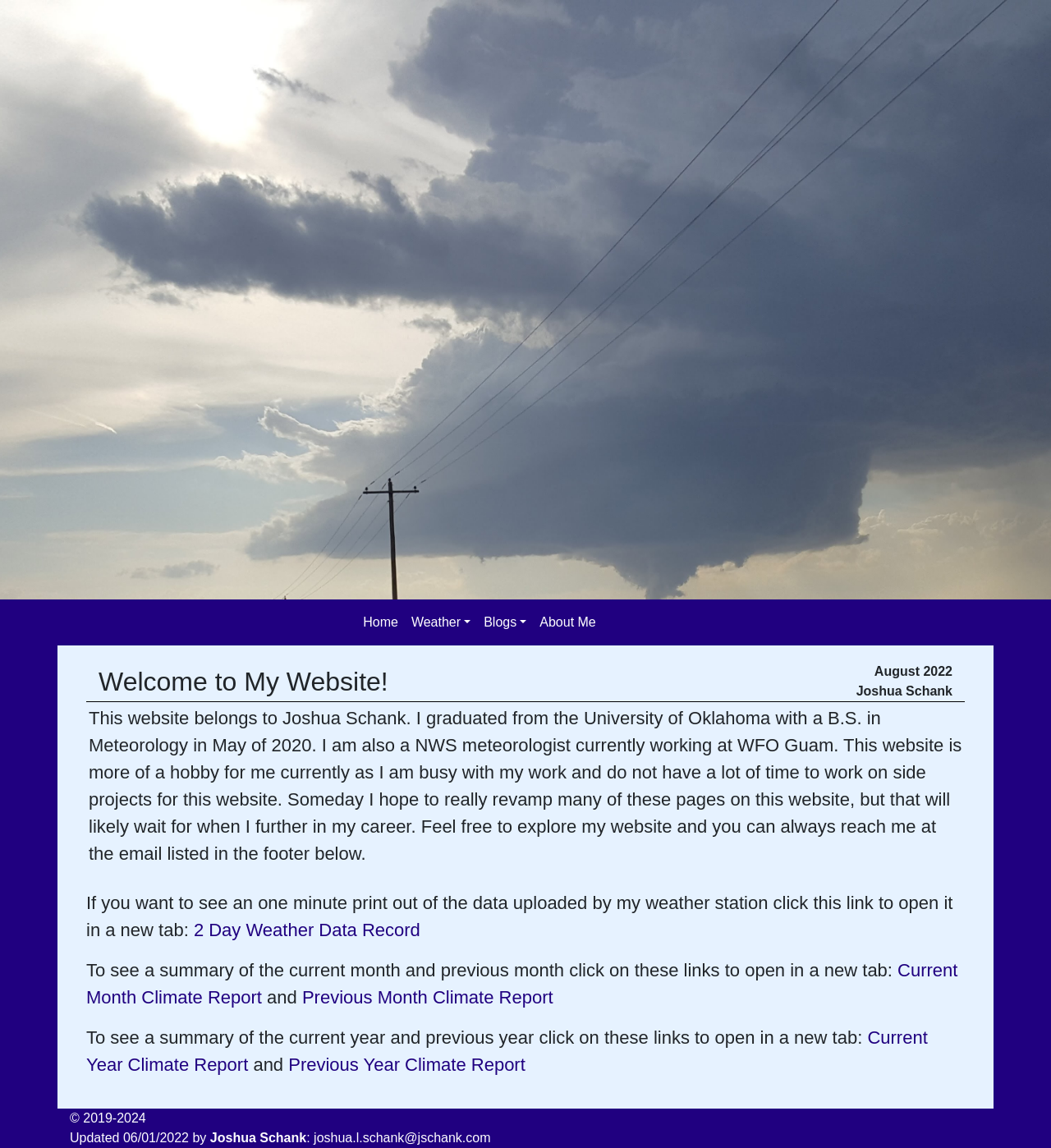Find and provide the bounding box coordinates for the UI element described here: "Blogs". The coordinates should be given as four float numbers between 0 and 1: [left, top, right, bottom].

[0.454, 0.528, 0.507, 0.557]